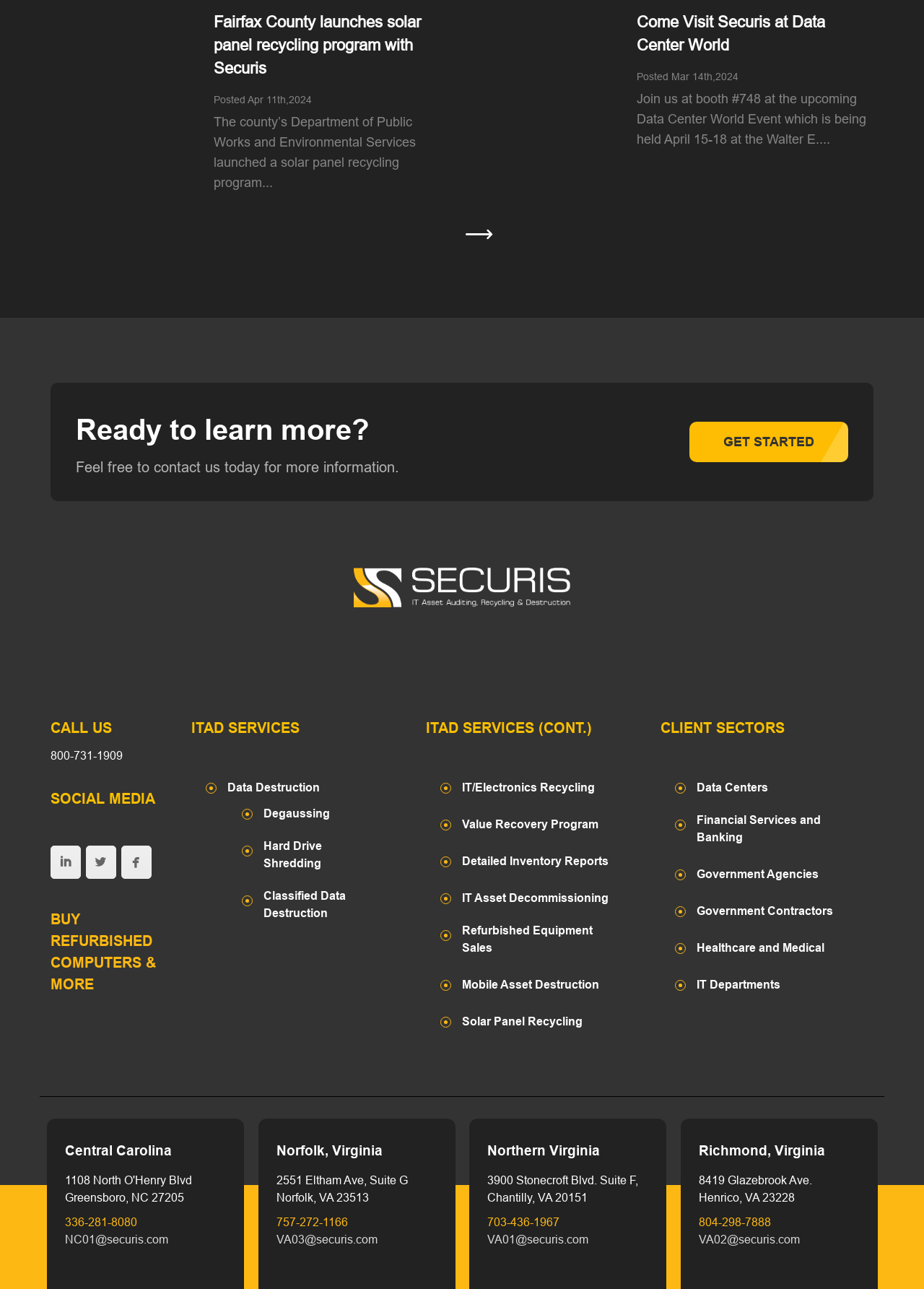Respond to the following question with a brief word or phrase:
What is the phone number of the Northern Virginia location?

703-436-1967